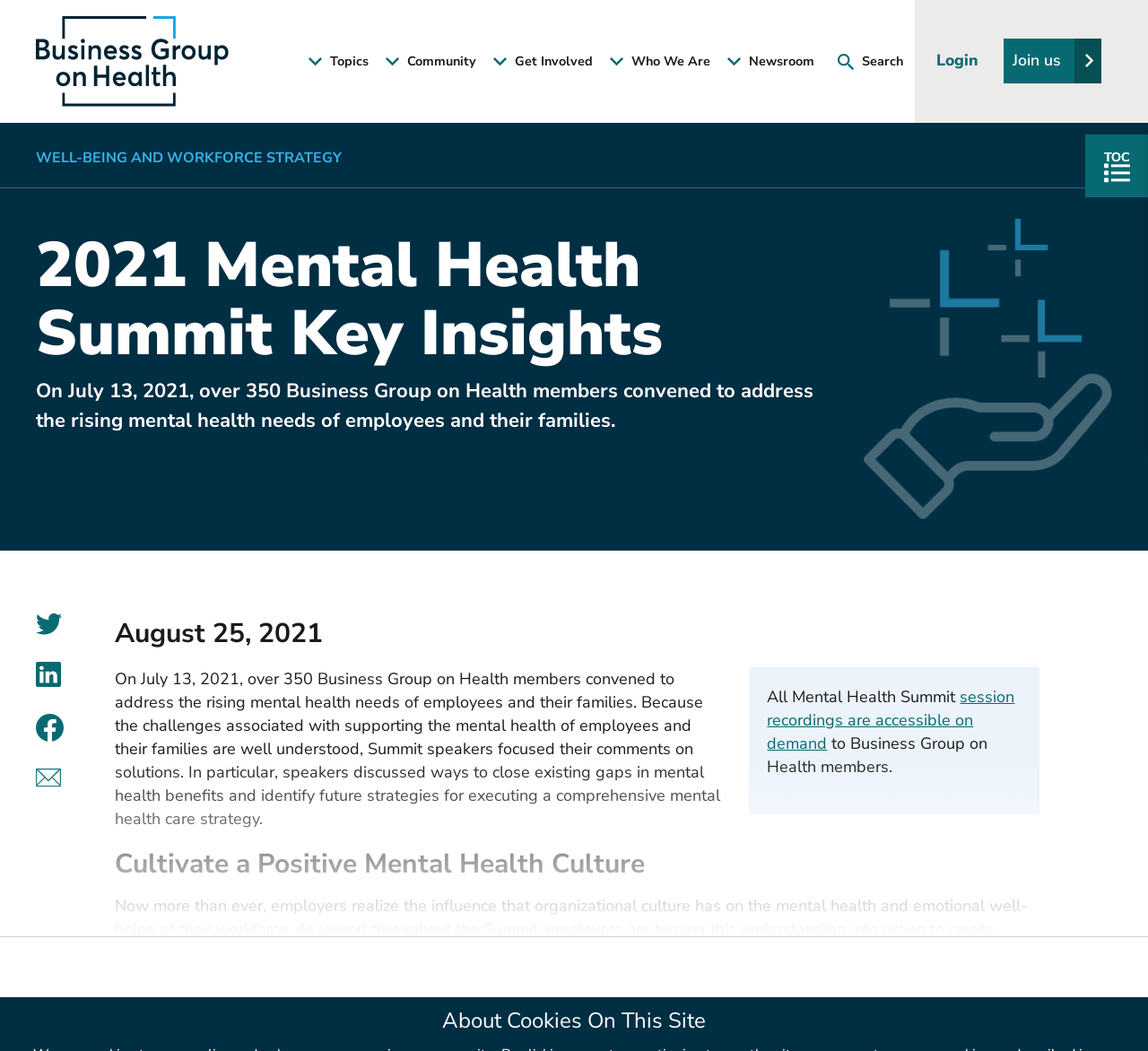Extract the primary heading text from the webpage.

2021 Mental Health Summit Key Insights